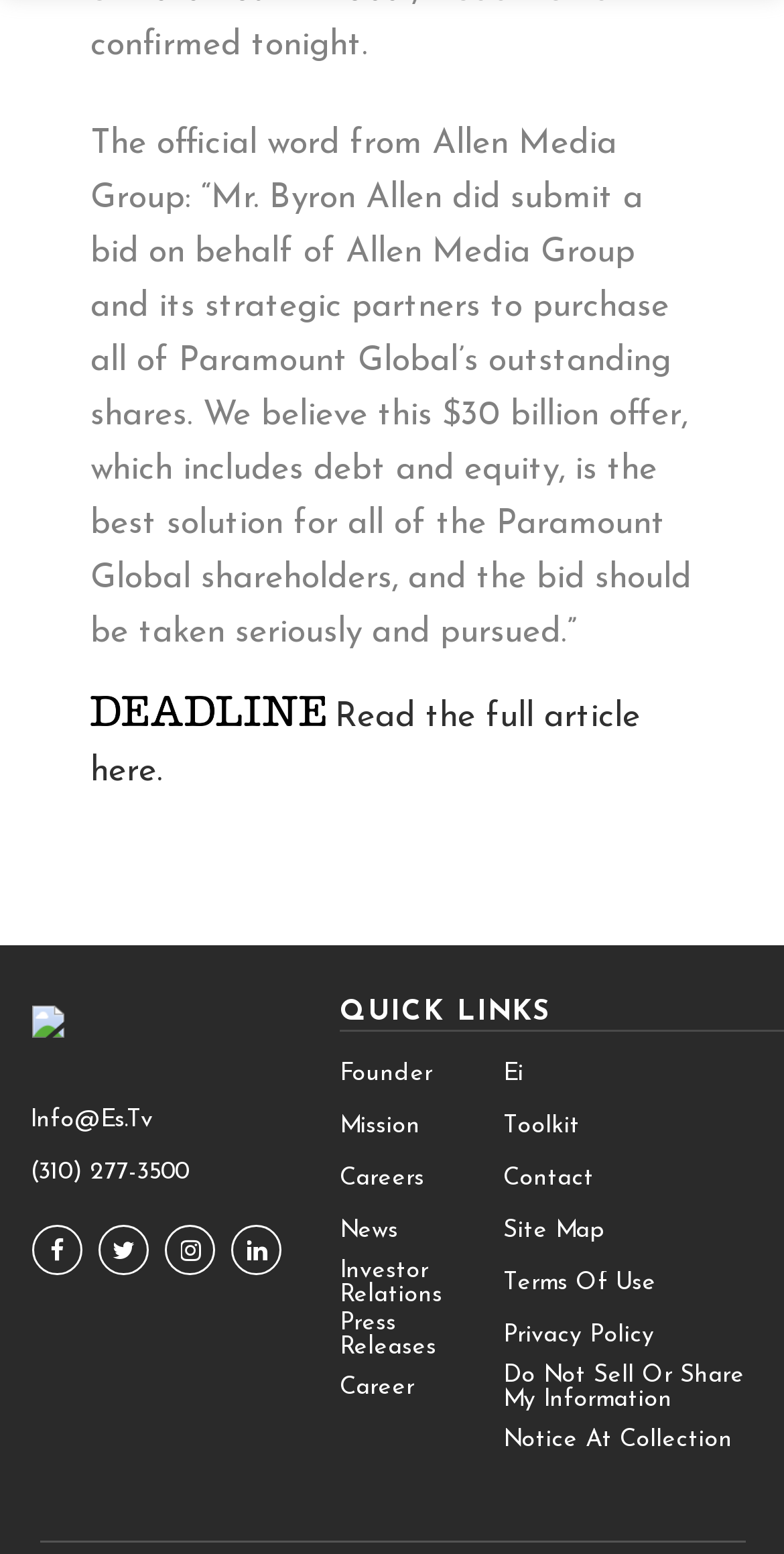Please determine the bounding box coordinates of the element's region to click in order to carry out the following instruction: "Check investor relations". The coordinates should be four float numbers between 0 and 1, i.e., [left, top, right, bottom].

[0.433, 0.811, 0.604, 0.842]